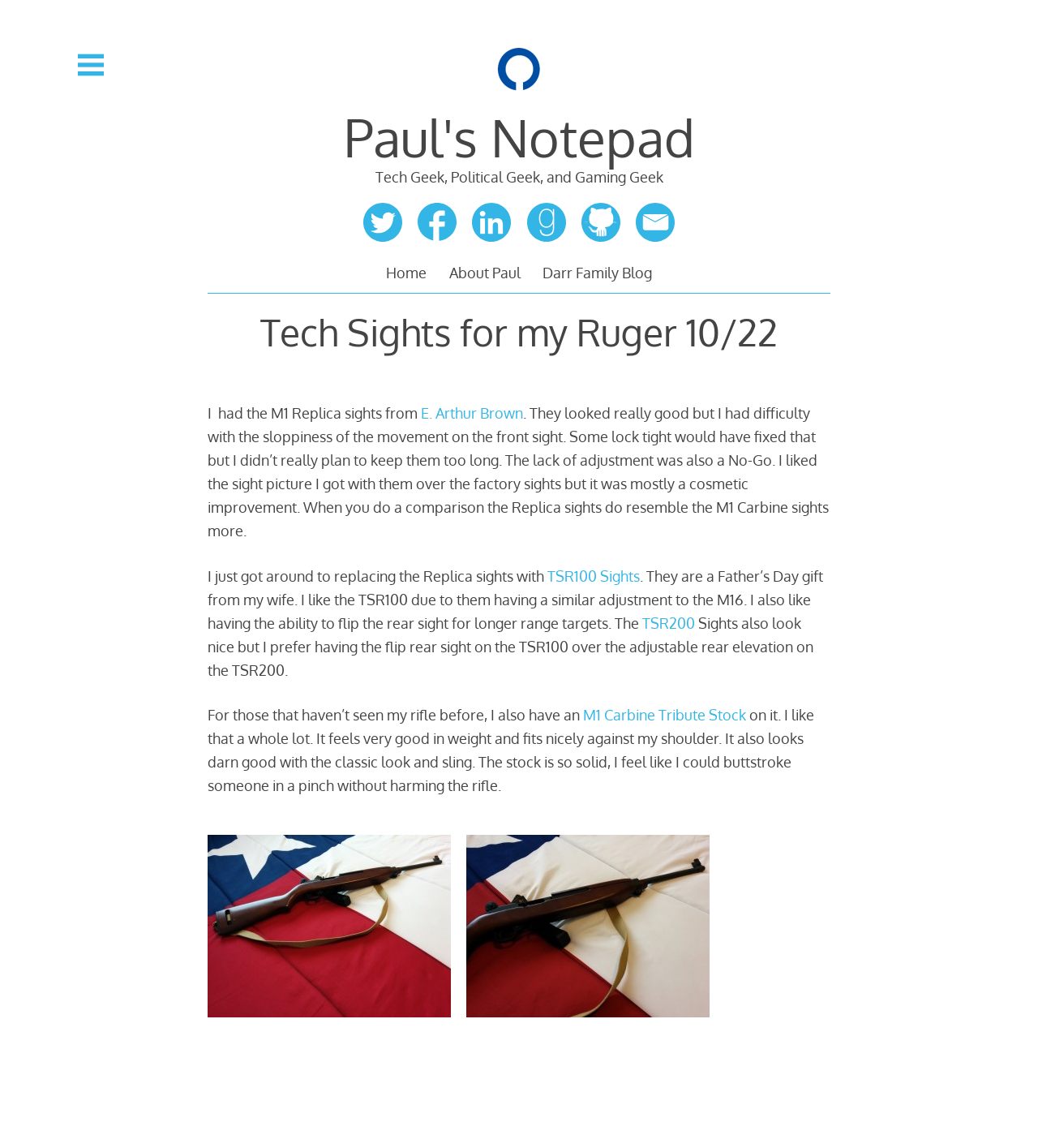Please find the bounding box coordinates in the format (top-left x, top-left y, bottom-right x, bottom-right y) for the given element description. Ensure the coordinates are floating point numbers between 0 and 1. Description: Paul's Notepad

[0.331, 0.09, 0.669, 0.147]